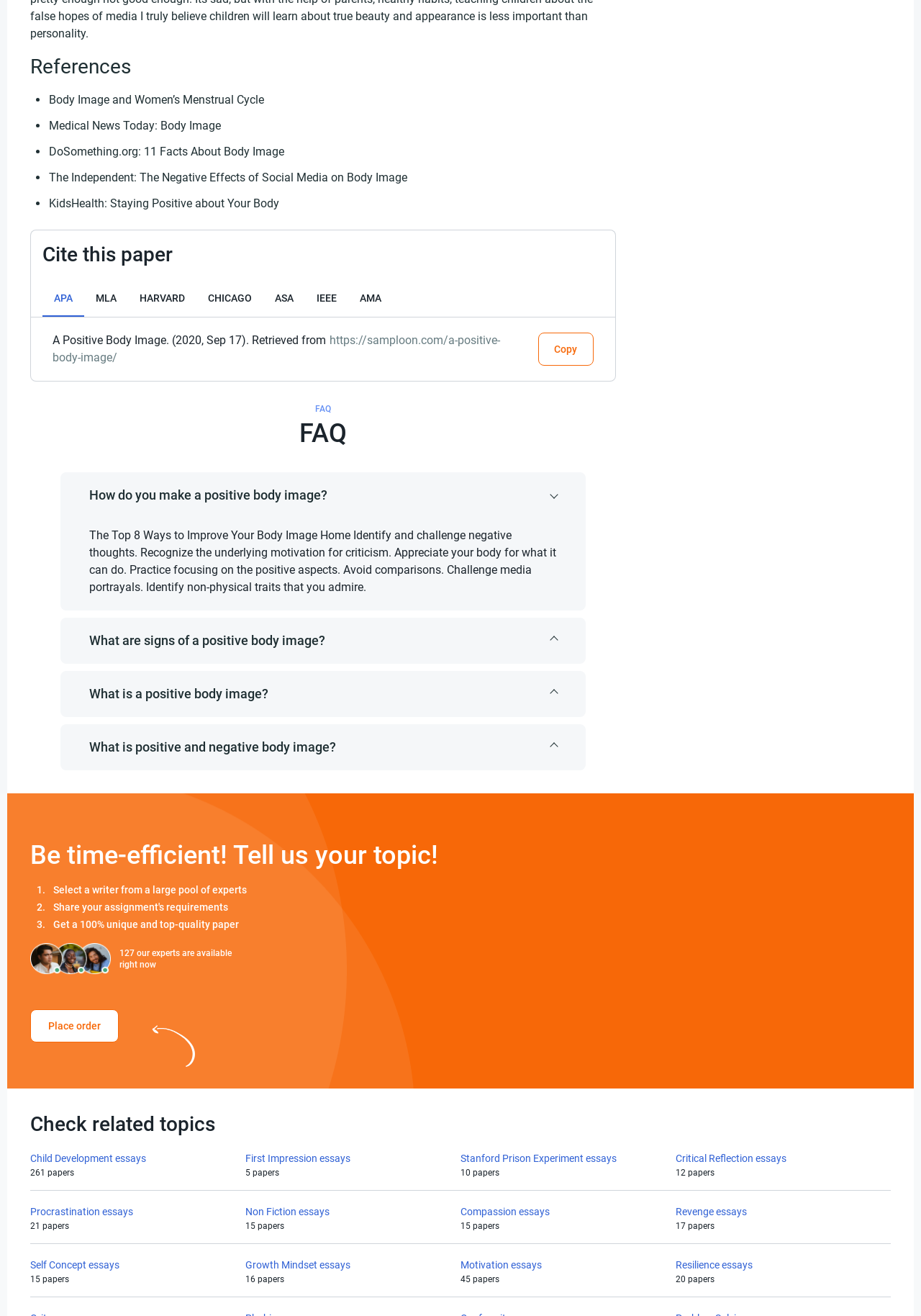Highlight the bounding box coordinates of the element that should be clicked to carry out the following instruction: "Click the 'APA' button". The coordinates must be given as four float numbers ranging from 0 to 1, i.e., [left, top, right, bottom].

[0.046, 0.212, 0.091, 0.241]